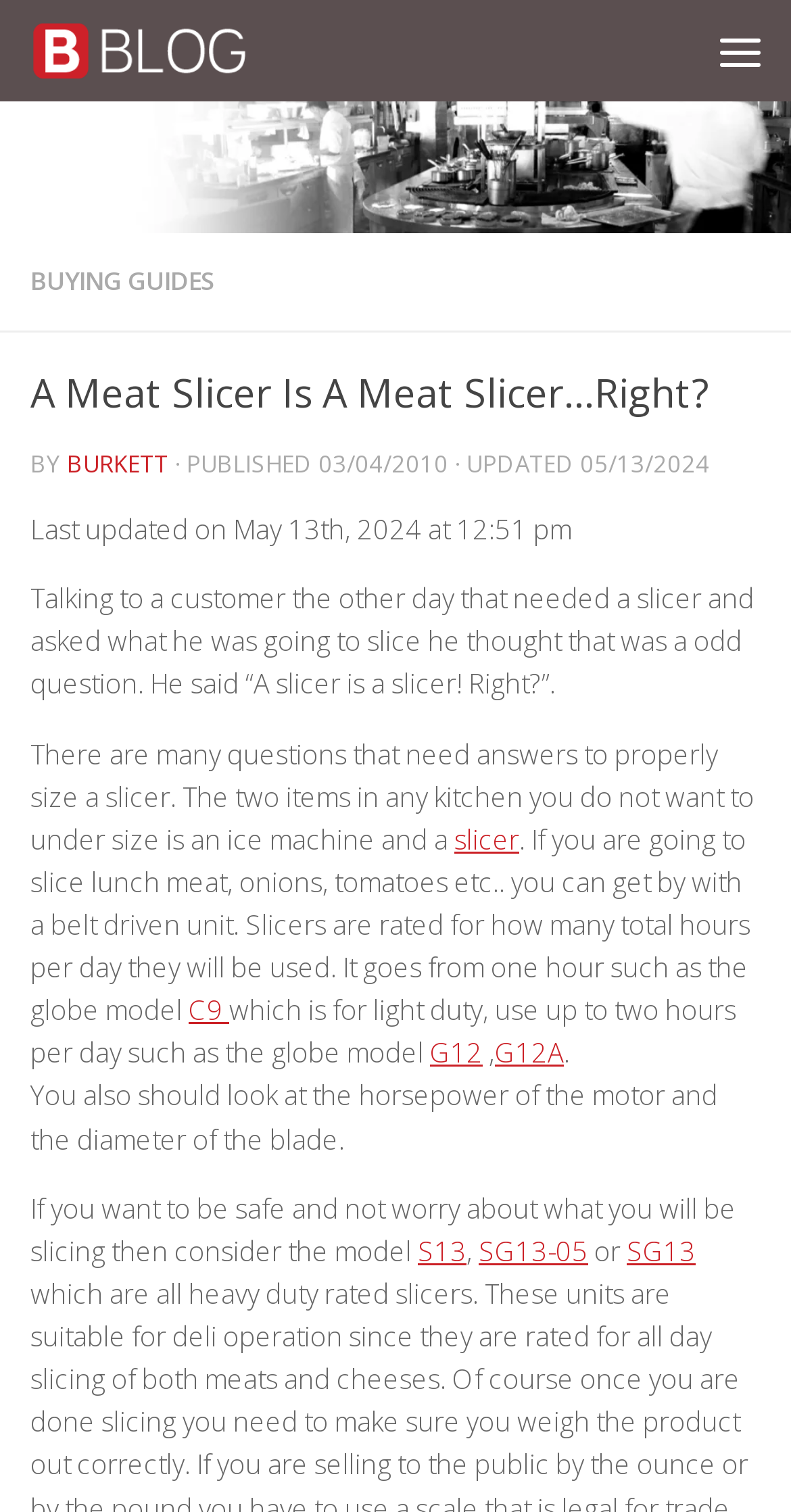Use the information in the screenshot to answer the question comprehensively: What type of slicer is suitable for slicing lunch meat, onions, and tomatoes?

According to the text, a belt driven unit is suitable for slicing lunch meat, onions, and tomatoes, as mentioned in the sentence 'If you are going to slice lunch meat, onions, tomatoes etc.. you can get by with a belt driven unit.'